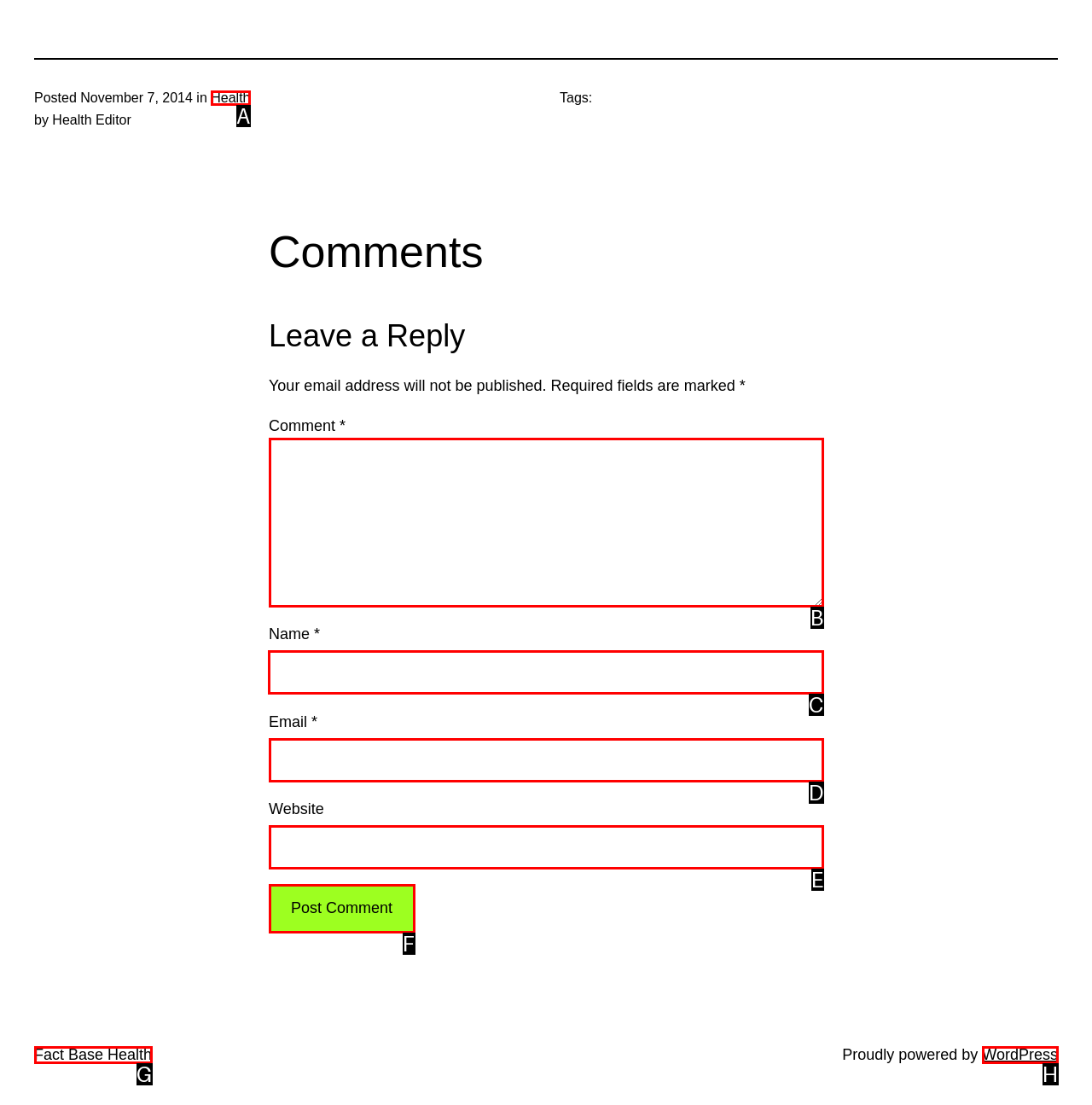Choose the letter of the option you need to click to Enter your name in the 'Name' field. Answer with the letter only.

C